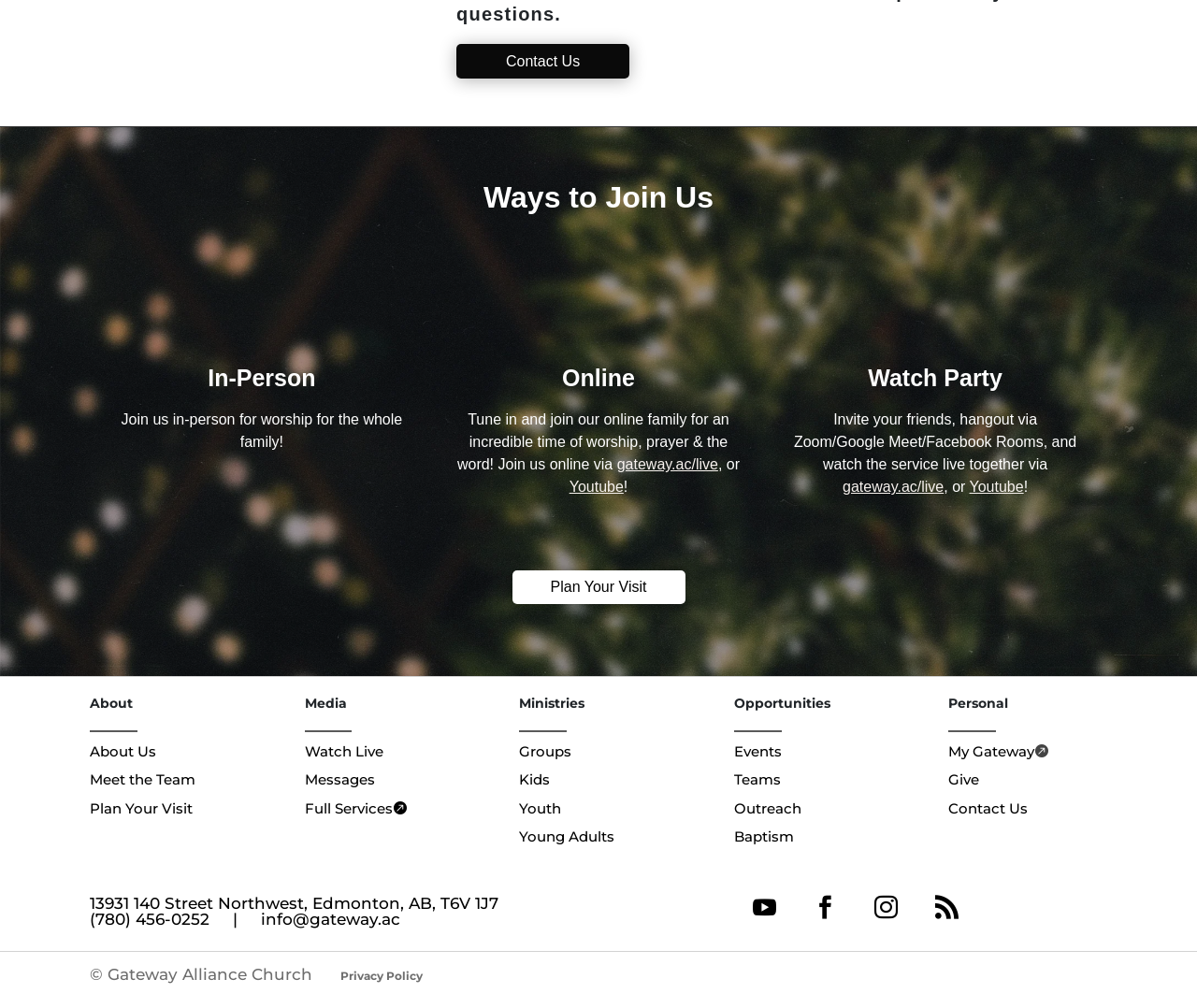Point out the bounding box coordinates of the section to click in order to follow this instruction: "Plan Your Visit".

[0.428, 0.566, 0.572, 0.6]